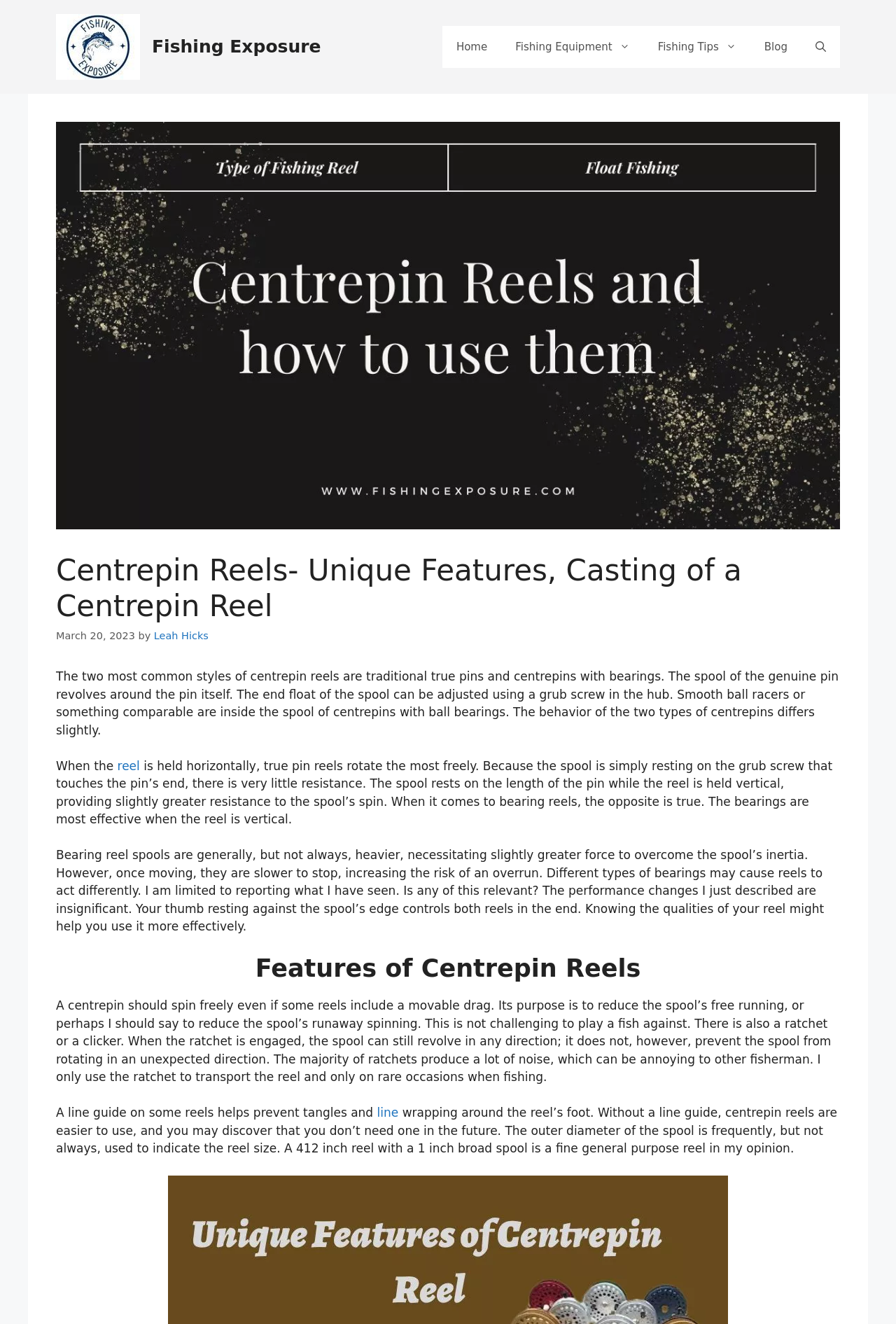Determine the bounding box coordinates for the clickable element to execute this instruction: "Click on the 'Home' link". Provide the coordinates as four float numbers between 0 and 1, i.e., [left, top, right, bottom].

[0.494, 0.02, 0.56, 0.051]